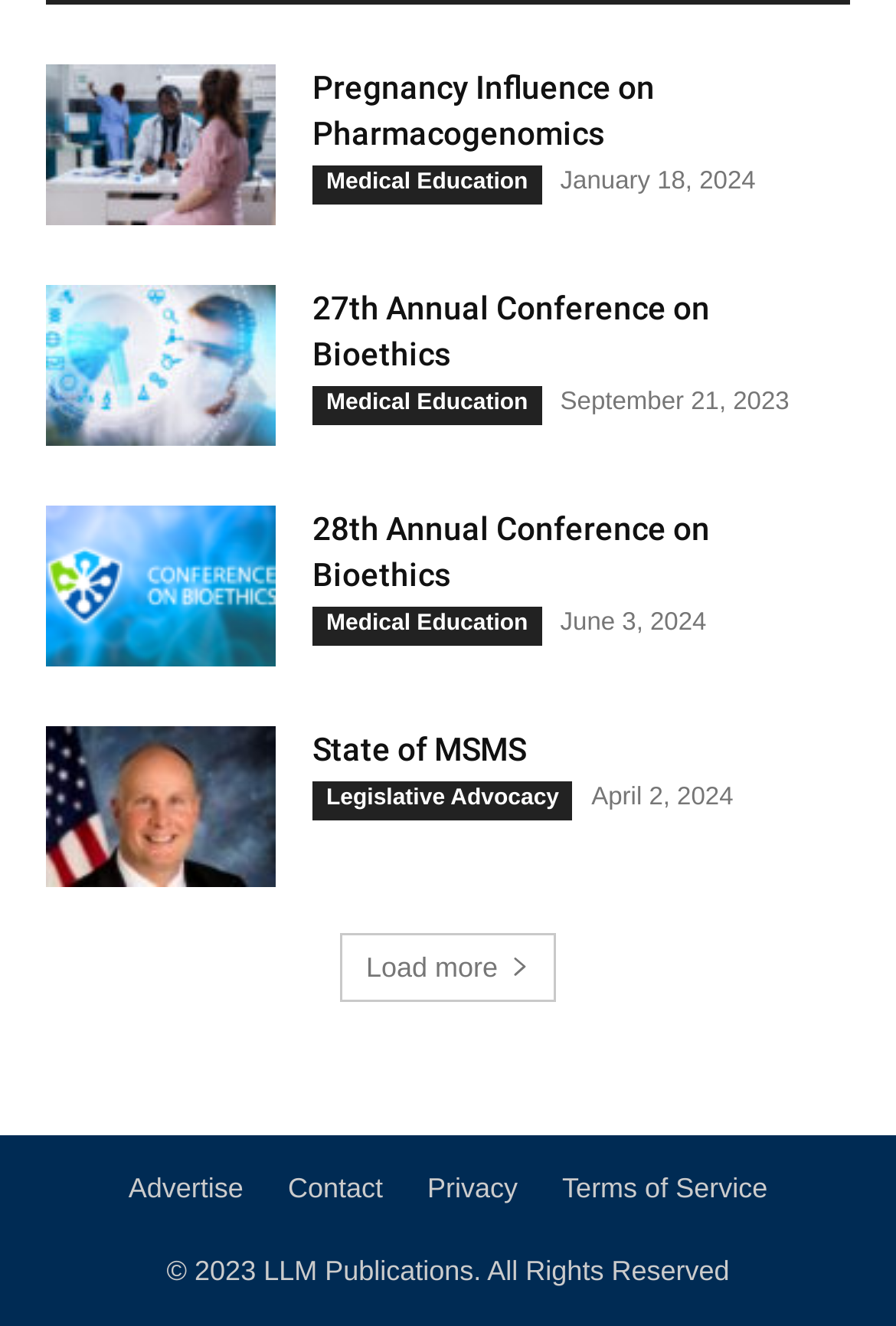Find the bounding box coordinates of the element to click in order to complete this instruction: "Load more". The bounding box coordinates must be four float numbers between 0 and 1, denoted as [left, top, right, bottom].

[0.38, 0.704, 0.62, 0.756]